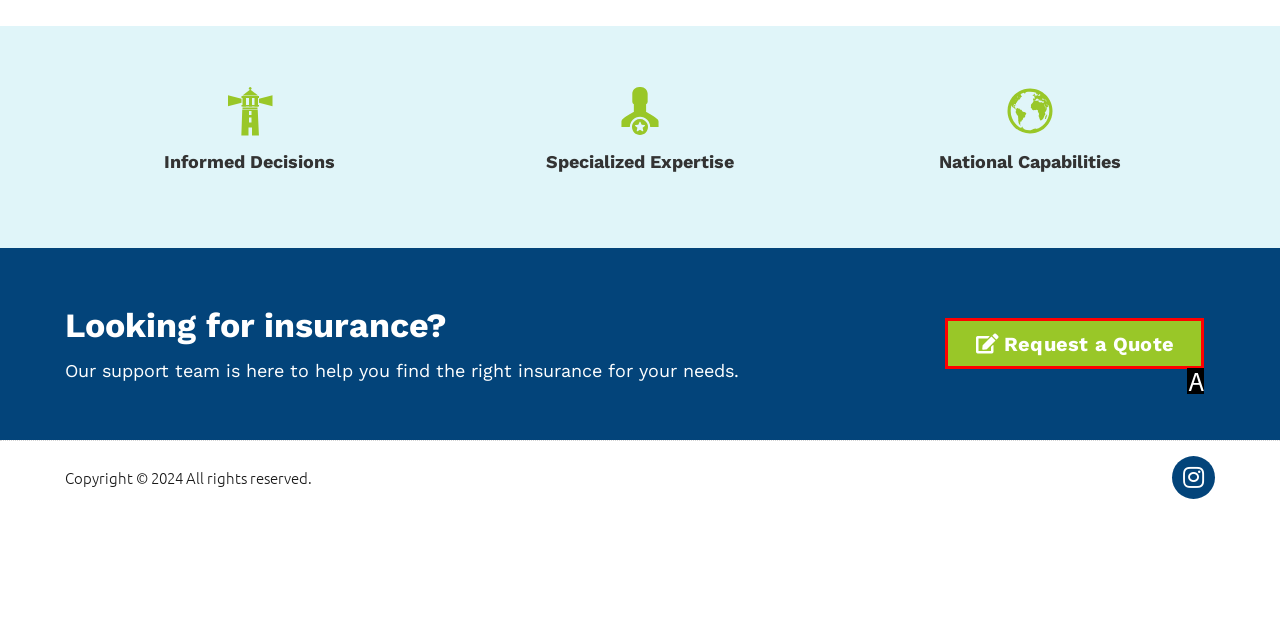Identify the letter corresponding to the UI element that matches this description: Request a Quote
Answer using only the letter from the provided options.

A